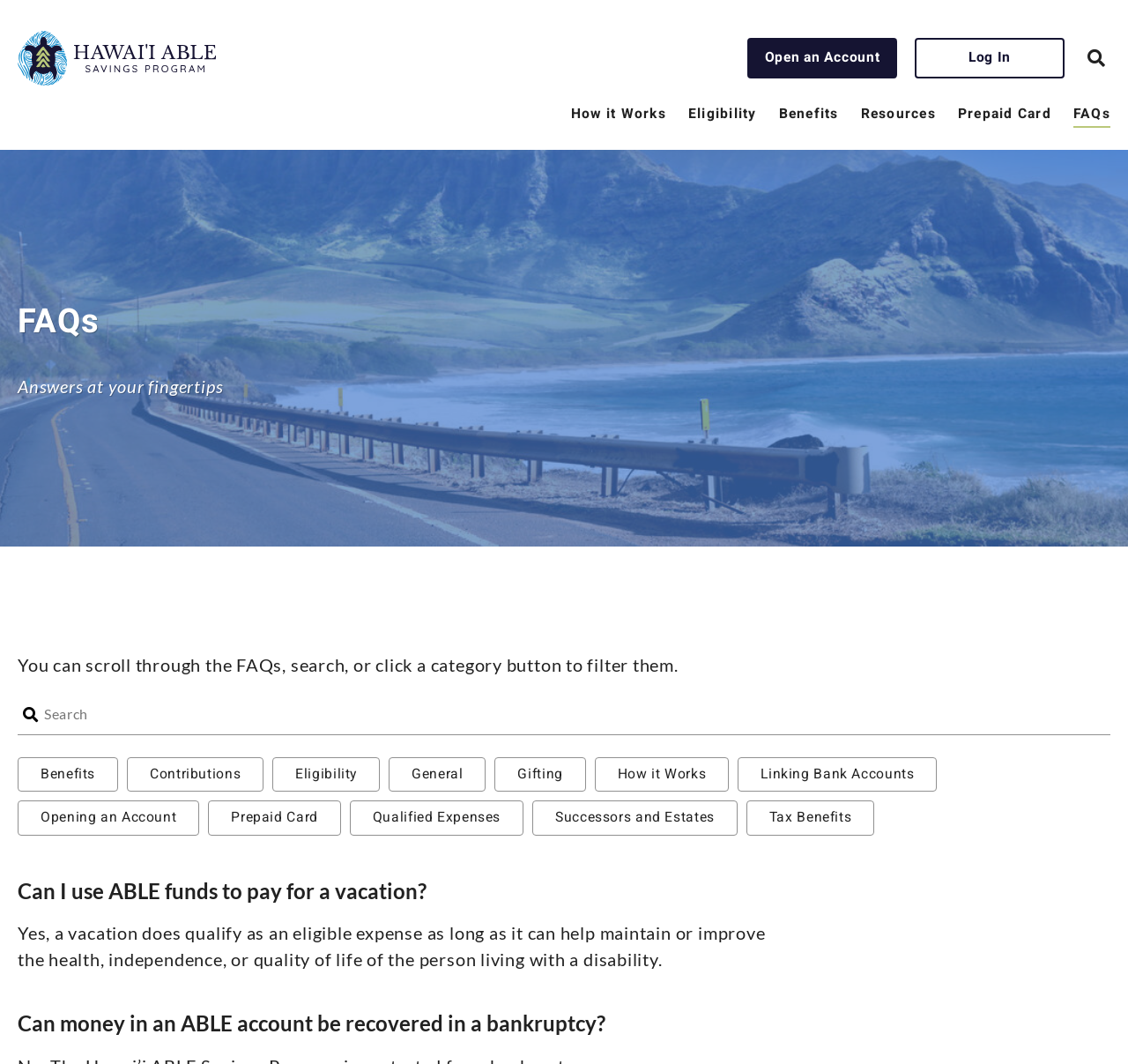How many FAQs are displayed on the webpage?
Look at the image and answer the question using a single word or phrase.

2